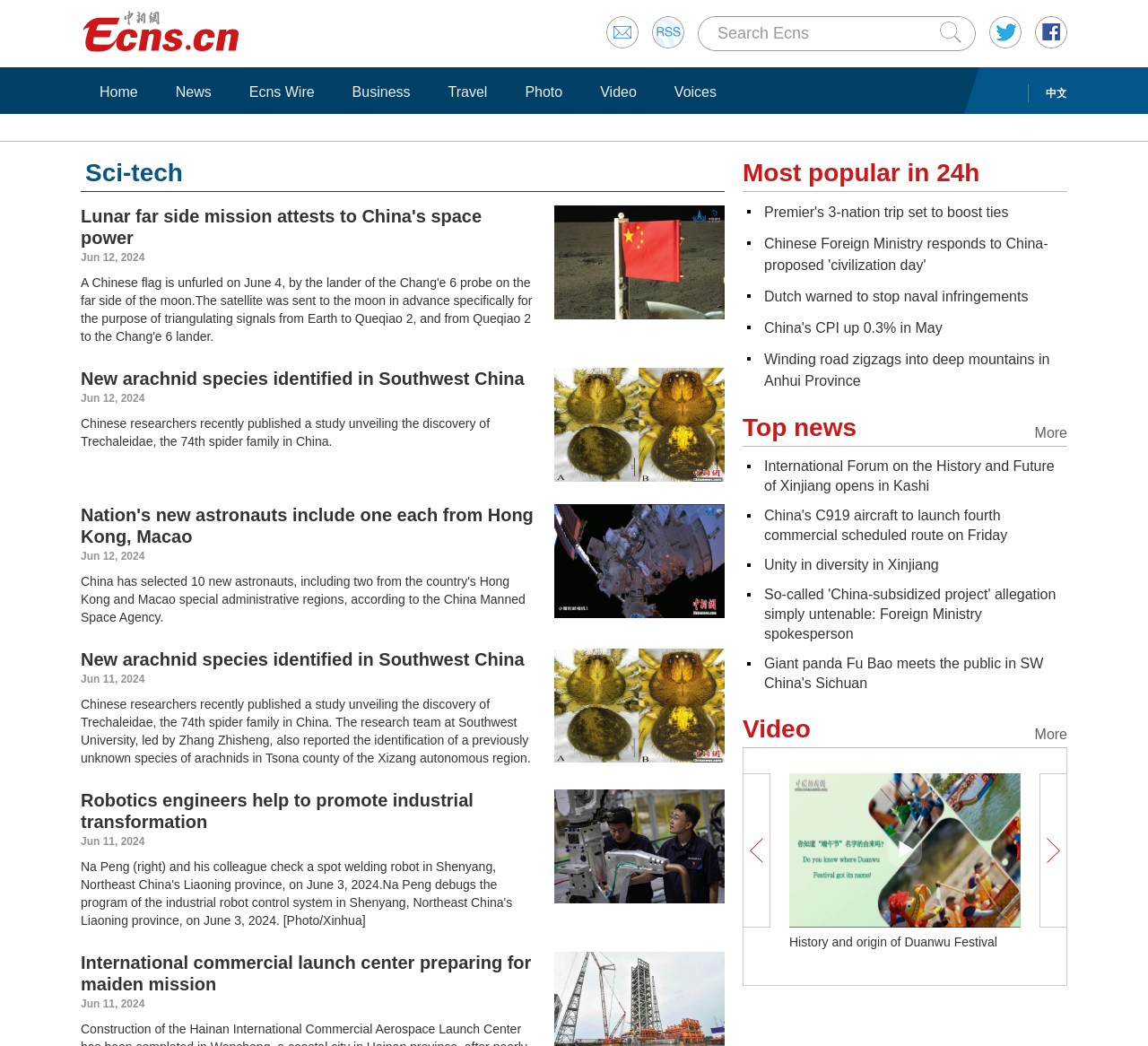Please identify the bounding box coordinates of the clickable element to fulfill the following instruction: "Go to home page". The coordinates should be four float numbers between 0 and 1, i.e., [left, top, right, bottom].

None